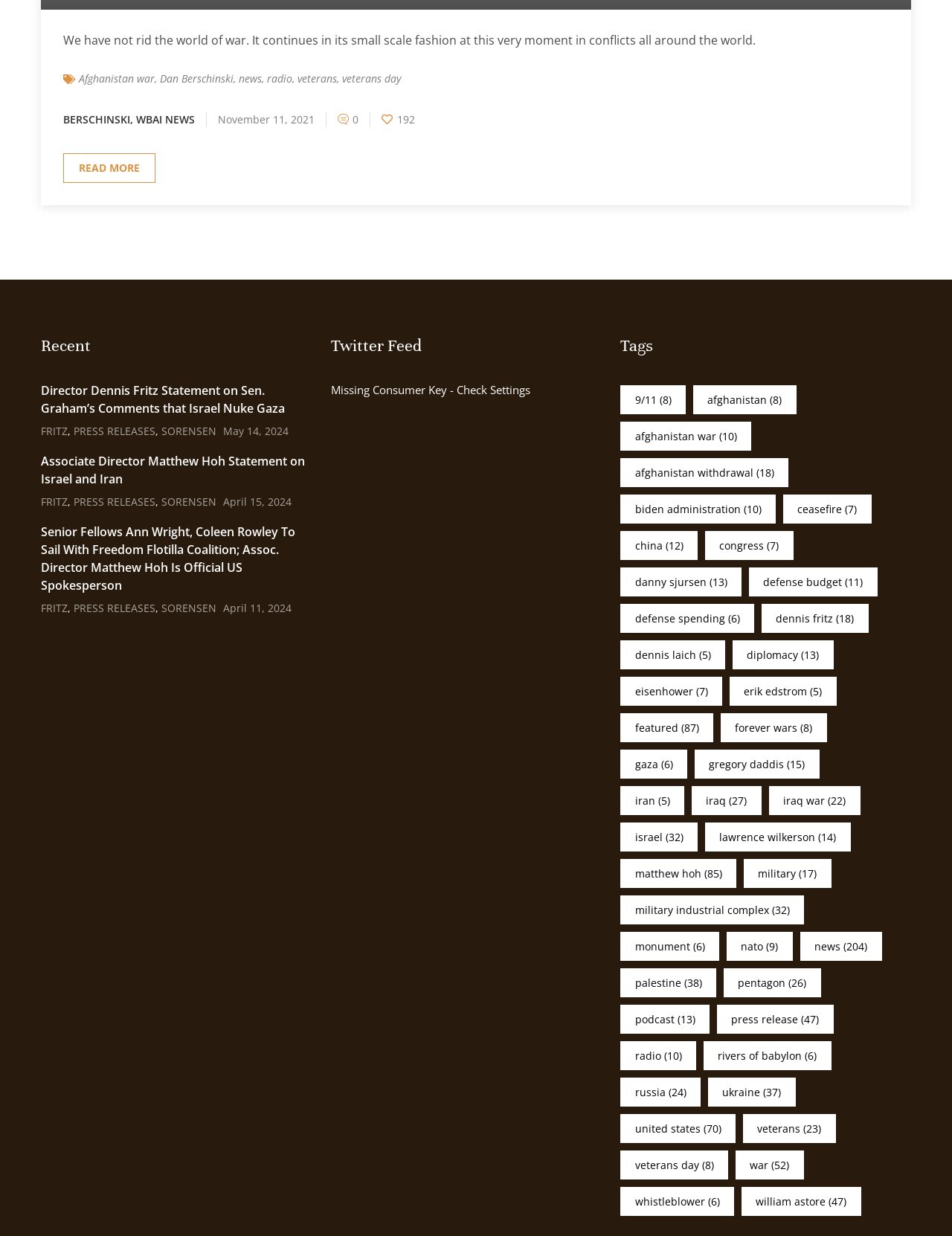What is the topic of the quote at the top?
Answer the question with just one word or phrase using the image.

War